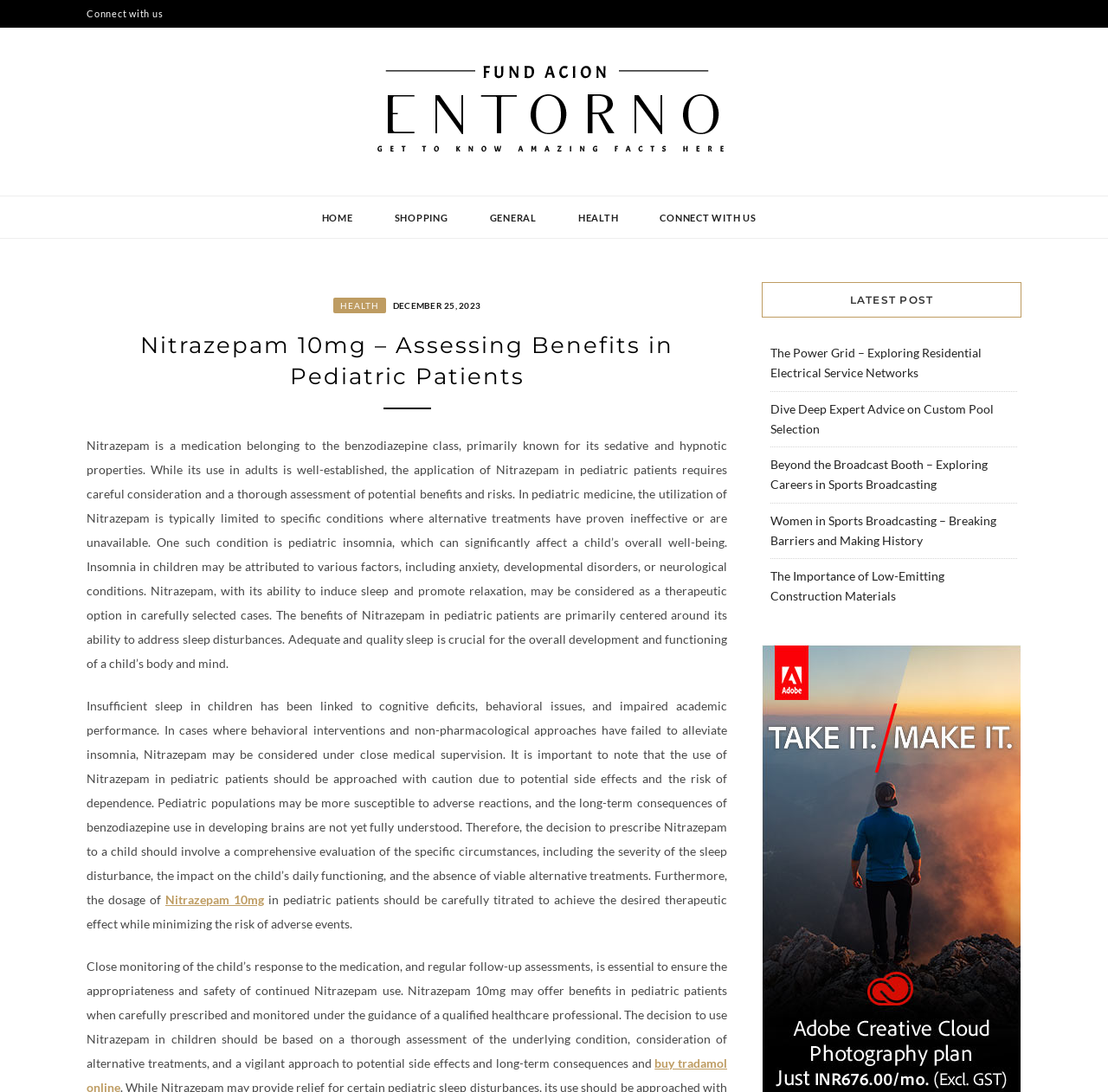What is the condition where Nitrazepam may be considered as a therapeutic option?
Refer to the image and provide a one-word or short phrase answer.

pediatric insomnia